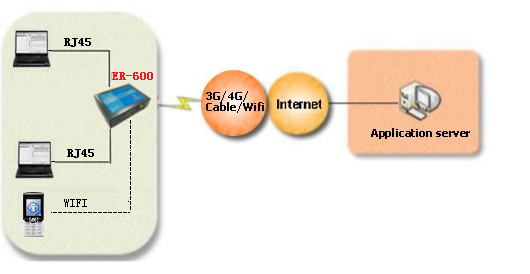How do laptops connect to the ER-600?
Look at the image and answer the question with a single word or phrase.

via RJ45 cables